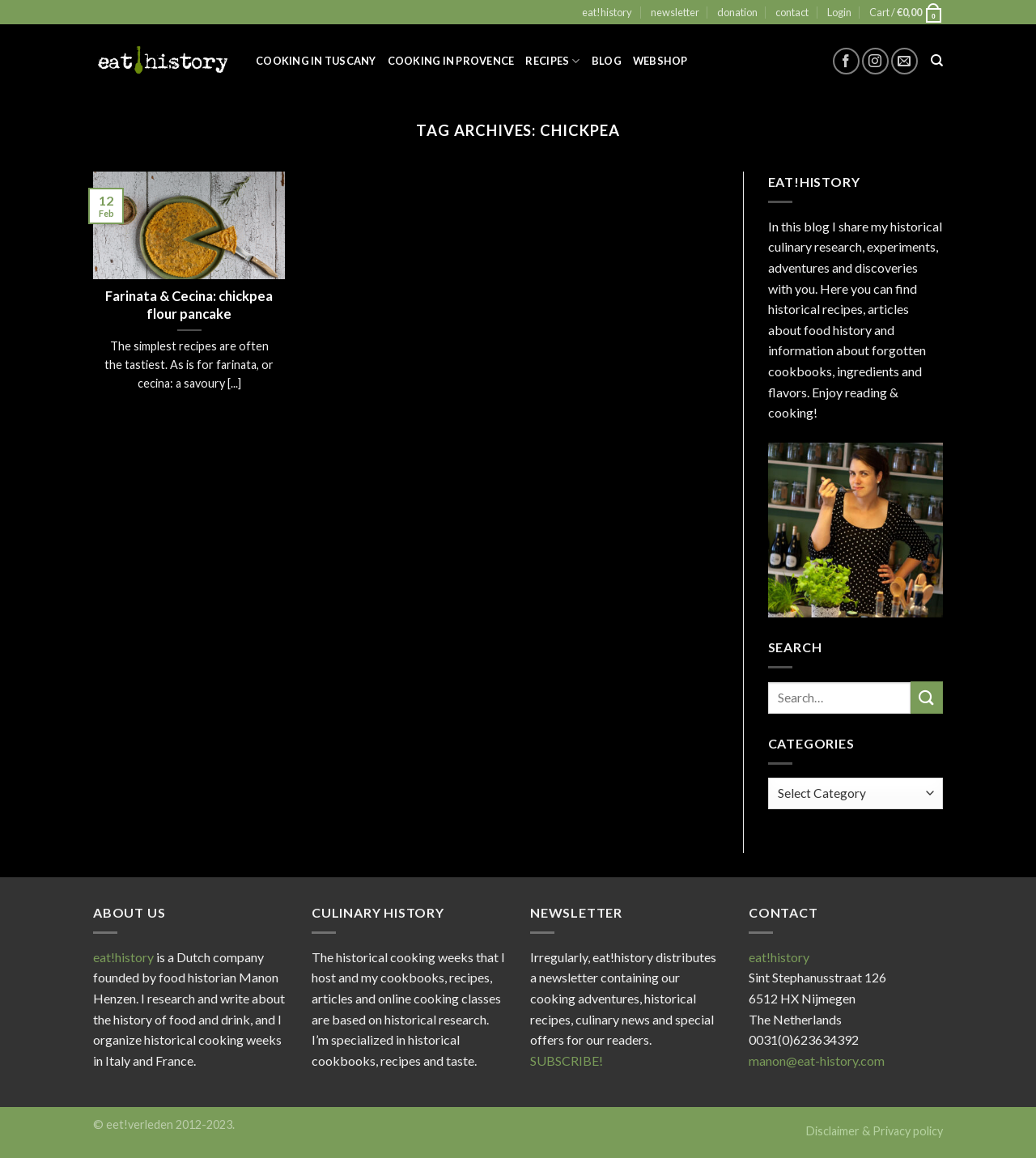Find the bounding box coordinates for the area you need to click to carry out the instruction: "Click on Historical Cooking Classes". The coordinates should be four float numbers between 0 and 1, indicated as [left, top, right, bottom].

[0.09, 0.034, 0.223, 0.071]